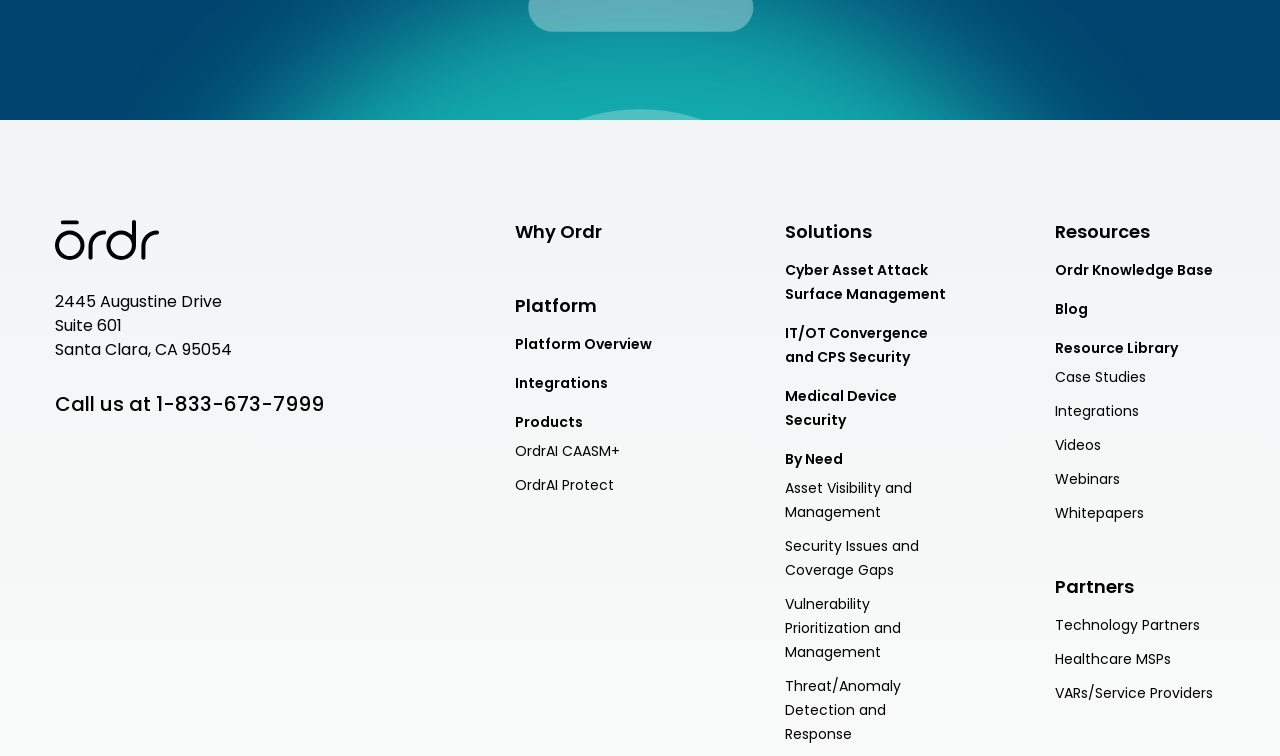How many types of partners does Ordr have?
Respond to the question with a single word or phrase according to the image.

3